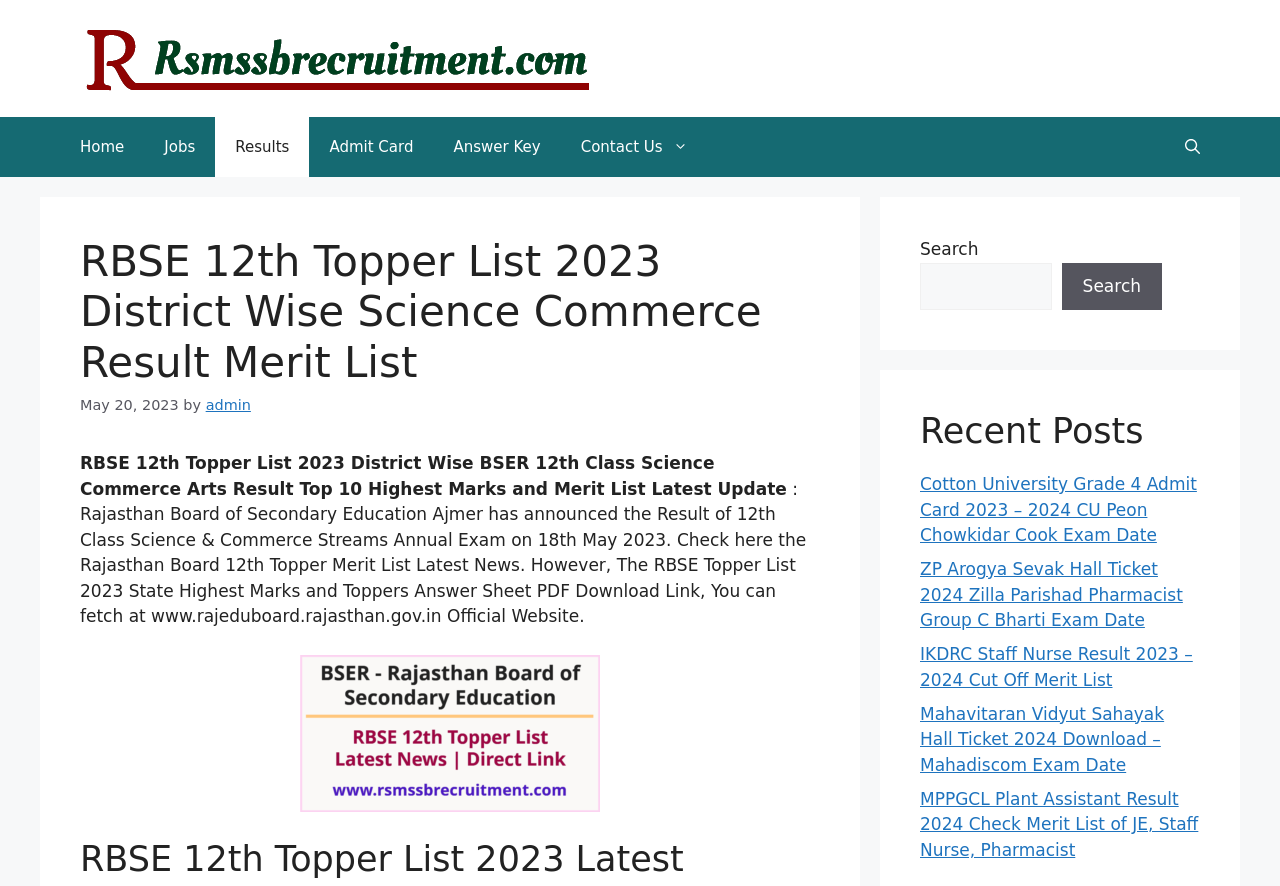Please identify the bounding box coordinates of the clickable element to fulfill the following instruction: "Visit the Home page". The coordinates should be four float numbers between 0 and 1, i.e., [left, top, right, bottom].

[0.047, 0.132, 0.113, 0.2]